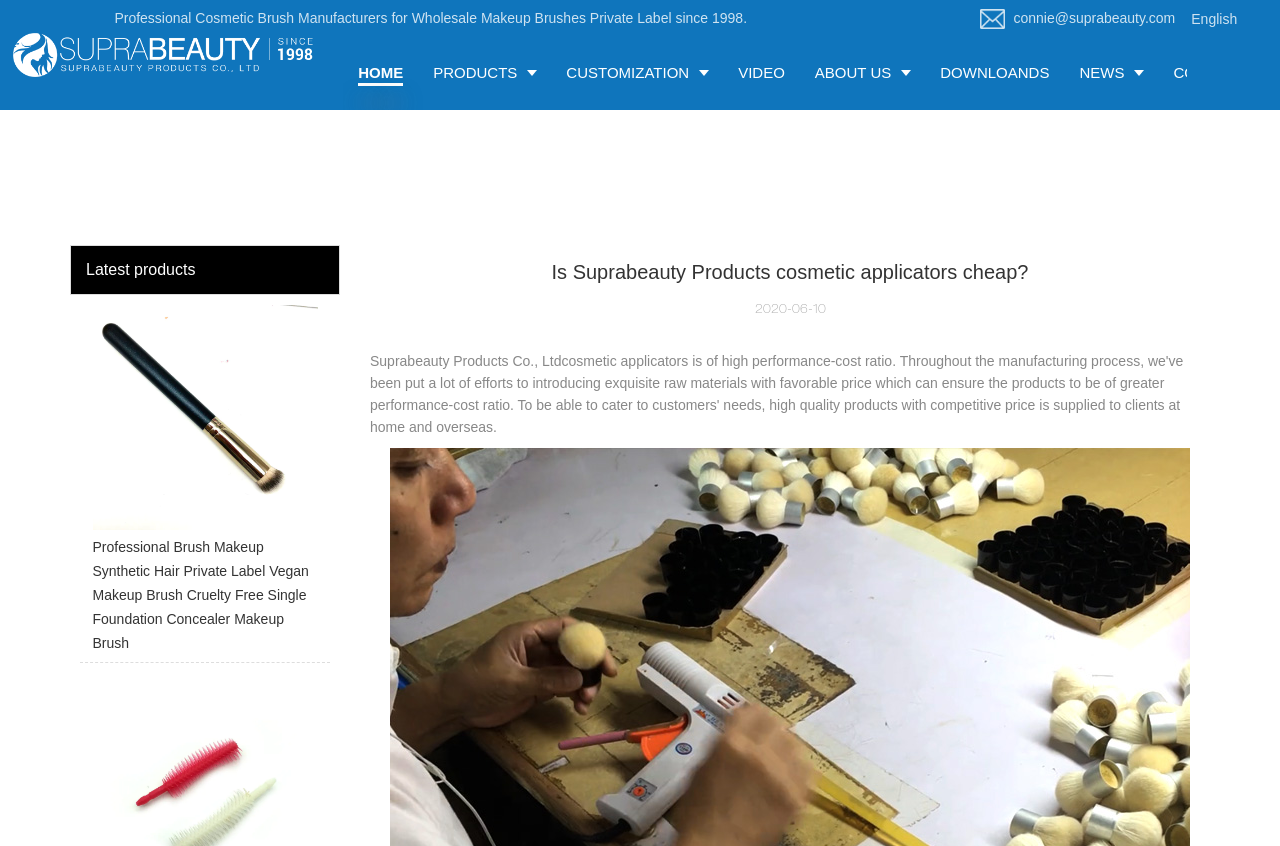Determine the bounding box coordinates of the region I should click to achieve the following instruction: "Learn about customization options". Ensure the bounding box coordinates are four float numbers between 0 and 1, i.e., [left, top, right, bottom].

[0.431, 0.043, 0.565, 0.13]